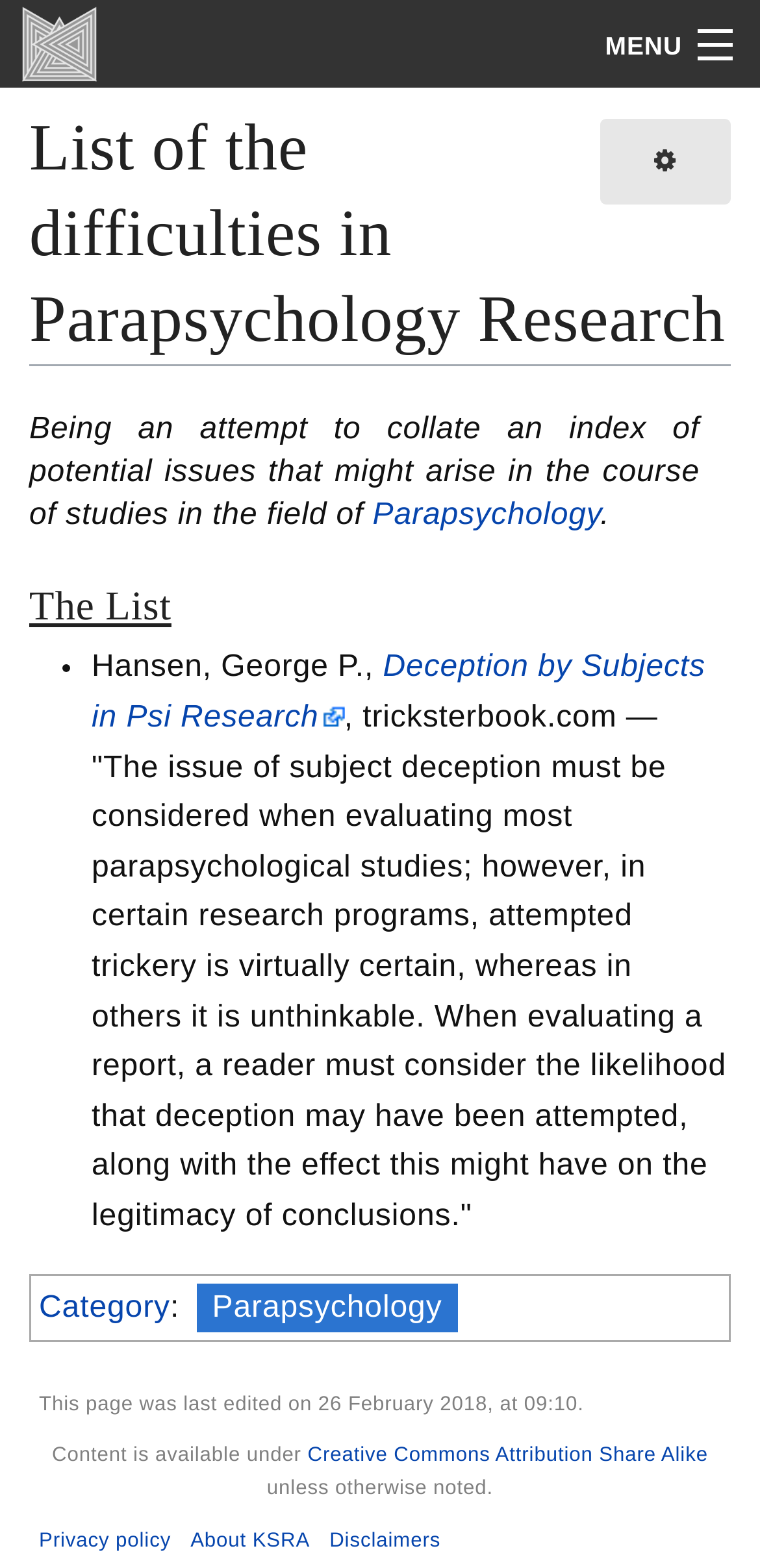Pinpoint the bounding box coordinates of the clickable element needed to complete the instruction: "Search Kook Science". The coordinates should be provided as four float numbers between 0 and 1: [left, top, right, bottom].

[0.038, 0.254, 0.469, 0.289]